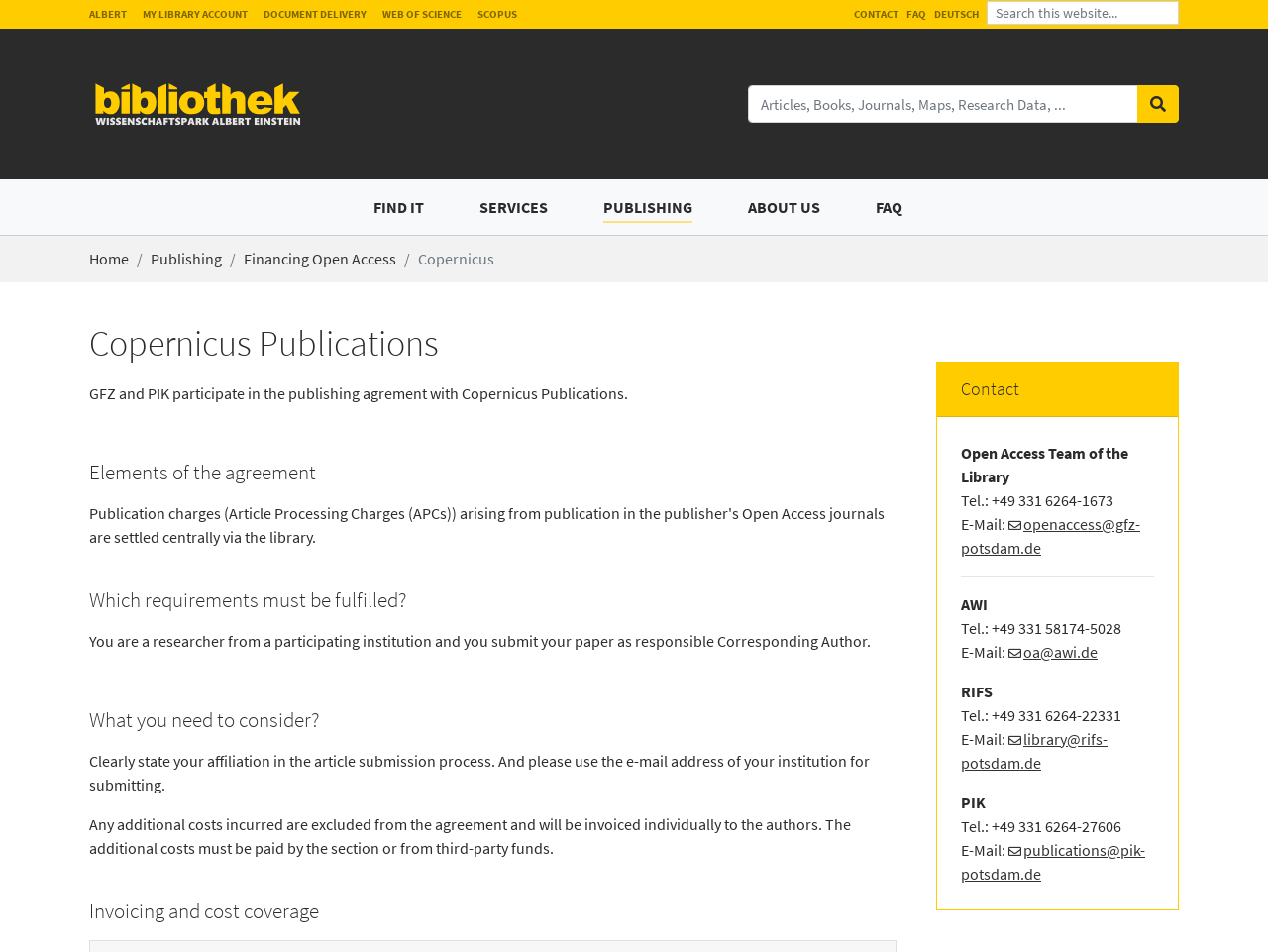Determine the bounding box for the UI element that matches this description: "ALBERT".

[0.07, 0.007, 0.1, 0.022]